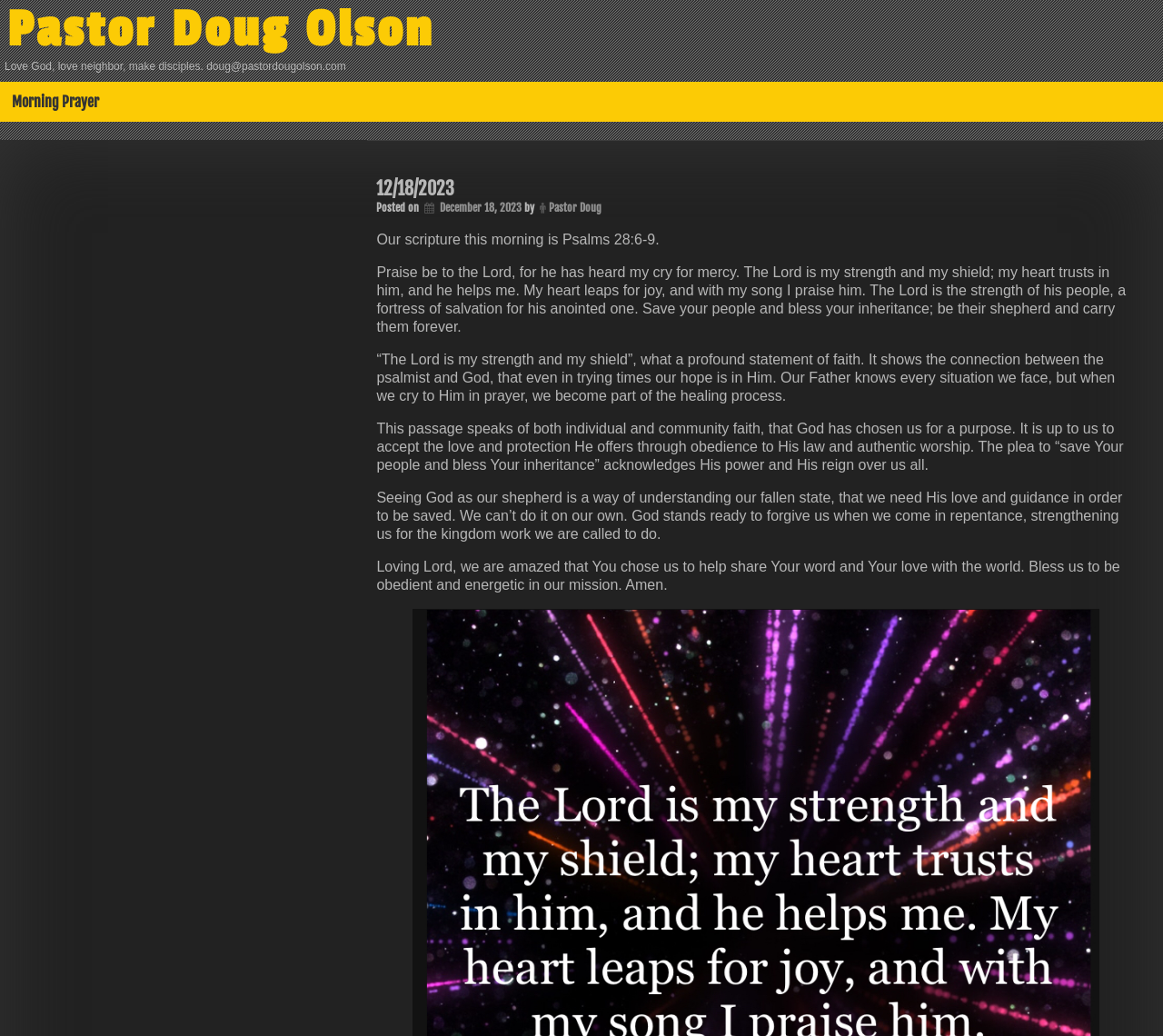Create a detailed summary of all the visual and textual information on the webpage.

This webpage appears to be a blog post or sermon transcript from Pastor Doug Olson, dated December 18, 2023. At the top, there is a link to the pastor's name, followed by a brief description of the church's mission: "Love God, love neighbor, make disciples."

Below this, there is a section dedicated to the morning prayer, which includes a header with the date "12/18/2023" and a link to the date. The header is centered near the top of the page.

The main content of the page is a sermon or devotional, which begins with a scripture passage from Psalms 28:6-9. This passage is followed by a series of paragraphs that reflect on the scripture, discussing the connection between the psalmist and God, the importance of faith, and the role of God as a shepherd.

There are five paragraphs in total, each exploring a different aspect of the scripture. The text is presented in a clear and readable format, with no images or other multimedia elements. The overall layout is simple and easy to follow, with a focus on the written content.